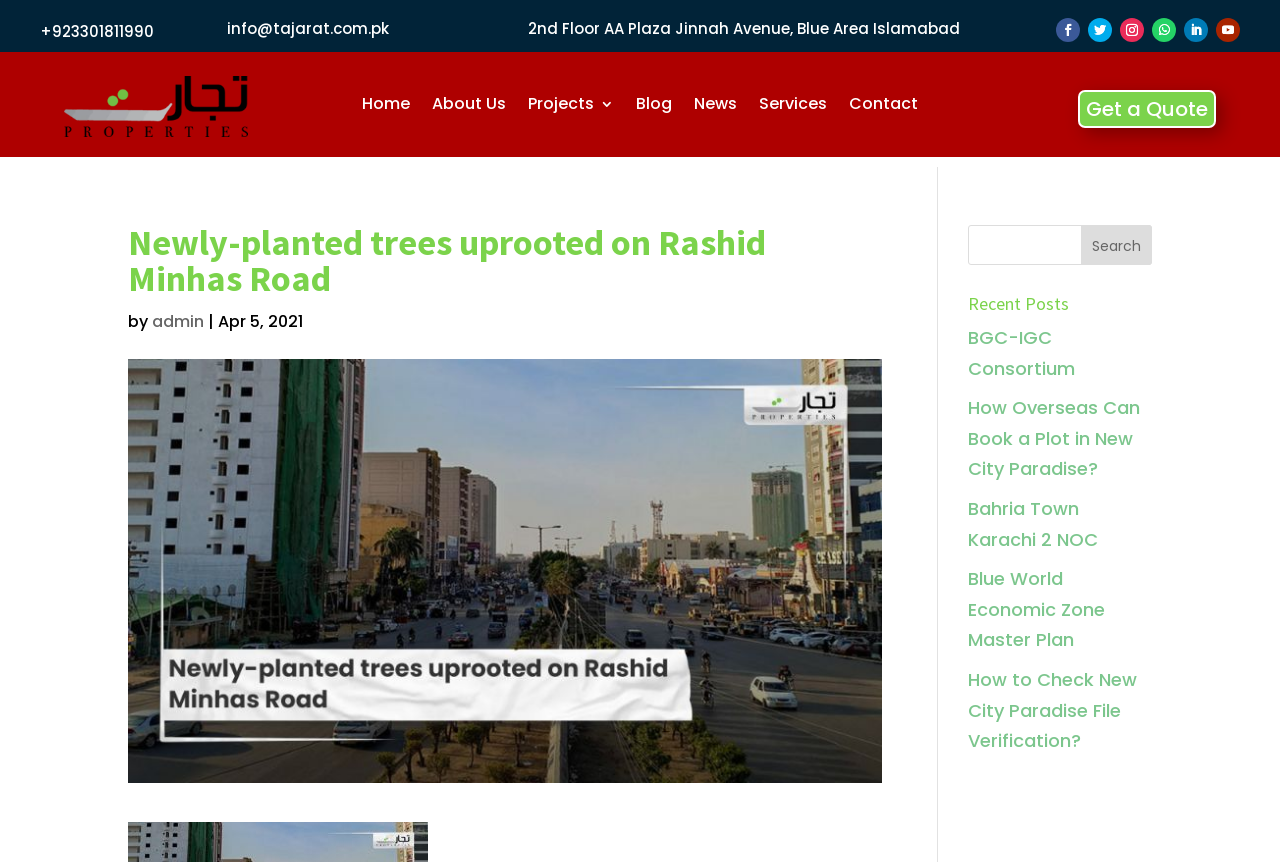Locate the UI element described as follows: "Bahria Town Karachi 2 NOC". Return the bounding box coordinates as four float numbers between 0 and 1 in the order [left, top, right, bottom].

[0.756, 0.575, 0.858, 0.64]